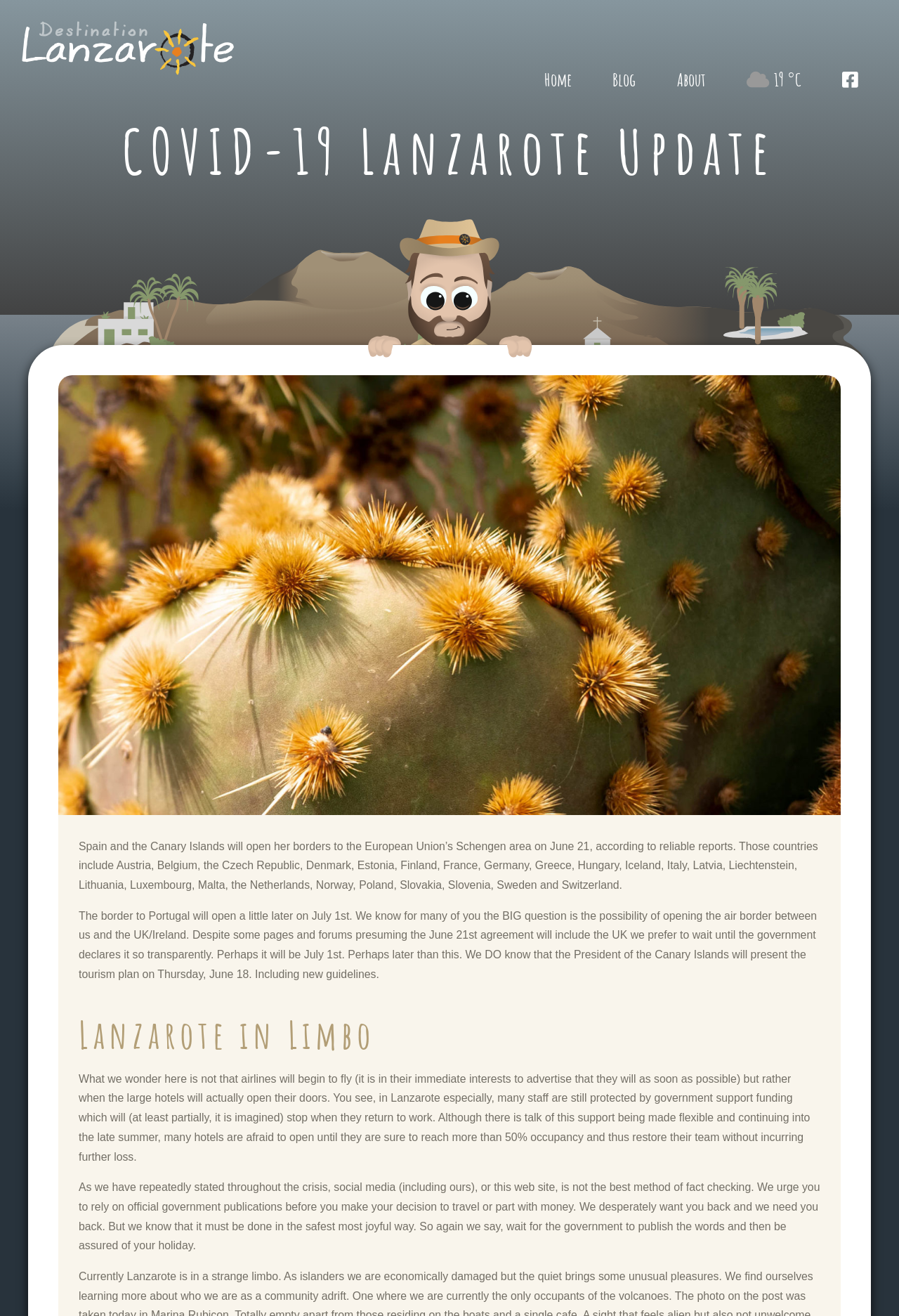Please find the bounding box for the following UI element description. Provide the coordinates in (top-left x, top-left y, bottom-right x, bottom-right y) format, with values between 0 and 1: 19 °C

[0.807, 0.016, 0.915, 0.052]